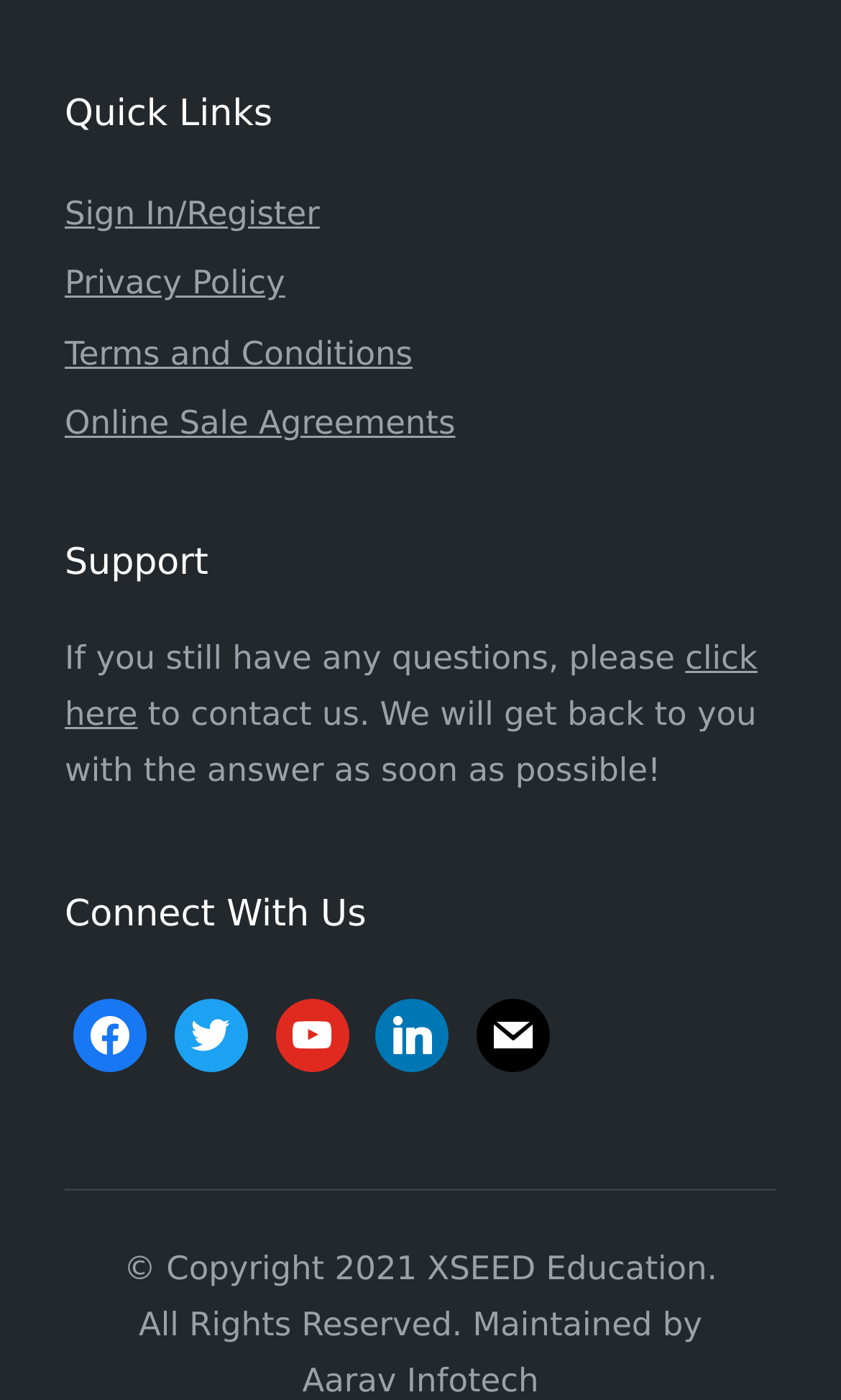Could you determine the bounding box coordinates of the clickable element to complete the instruction: "View terms and conditions"? Provide the coordinates as four float numbers between 0 and 1, i.e., [left, top, right, bottom].

[0.077, 0.238, 0.491, 0.266]